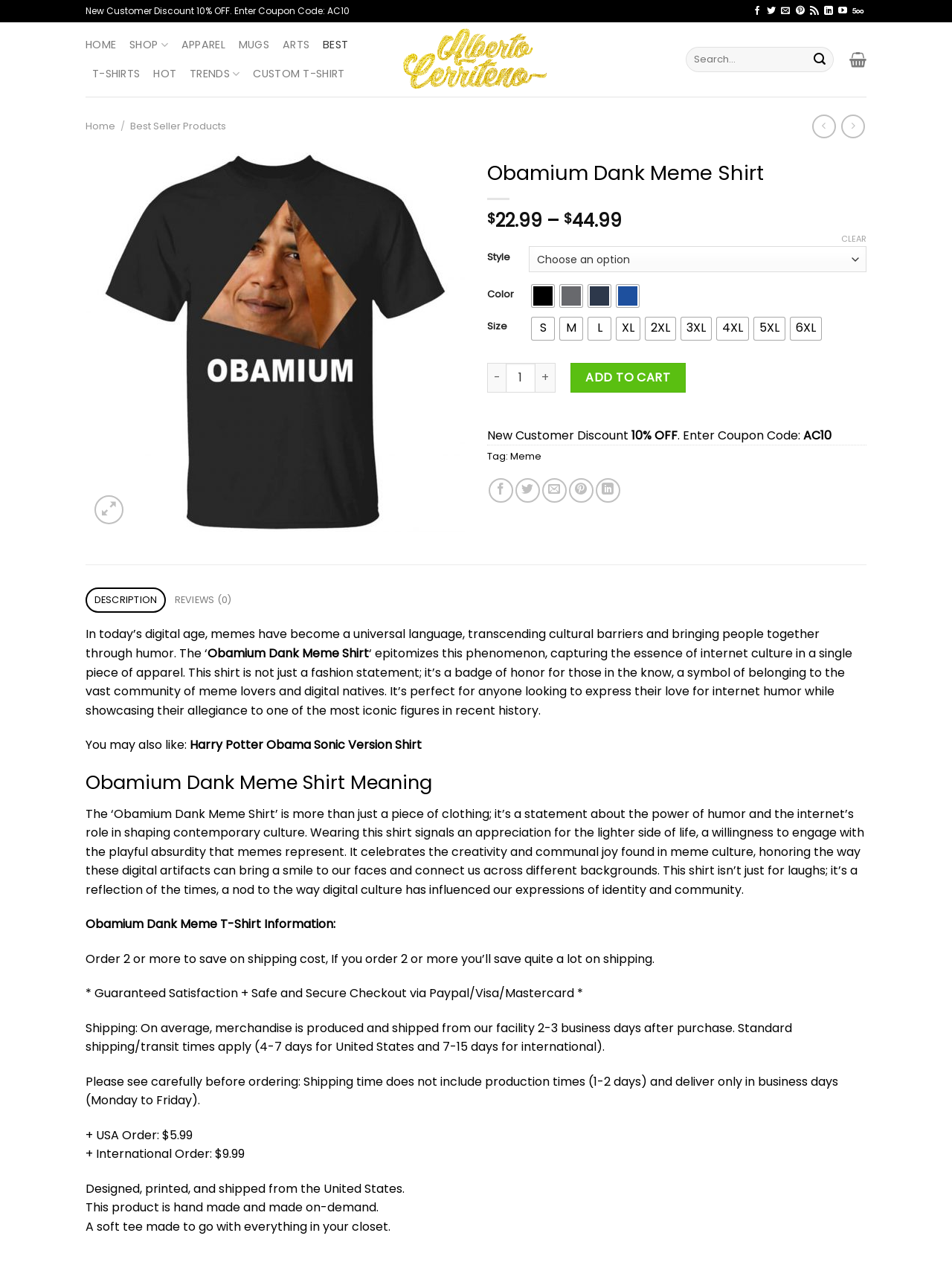Provide a thorough description of this webpage.

This webpage is an e-commerce product page for the "Obamium Dank Meme Shirt". At the top, there is a promotional message "New Customer Discount 10% OFF. Enter Coupon Code: AC10" and a row of social media links to follow the brand. Below that, there is a navigation menu with links to "HOME", "SHOP", "APPAREL", "MUGS", "ARTS", "BEST", and "T-SHIRTS".

The main product image is displayed prominently on the left side of the page, with a heading "Obamium Dank Meme Shirt" and pricing information "$22.99 - $44.99" next to it. Below the product image, there are options to select the style, color, and size of the shirt. A quantity selector and an "ADD TO CART" button are also present.

On the right side of the page, there is a search bar with a submit button. Below the search bar, there are links to "Home", "Best Seller Products", and a shopping cart icon. Further down, there are social media sharing links and a tab list with two tabs: "DESCRIPTION" and "REVIEWS (0)". The "DESCRIPTION" tab is selected by default and displays a product description.

At the bottom of the page, there is a footer section with links to "Follow on Facebook", "Follow on Twitter", "Send us an email", and other social media platforms.